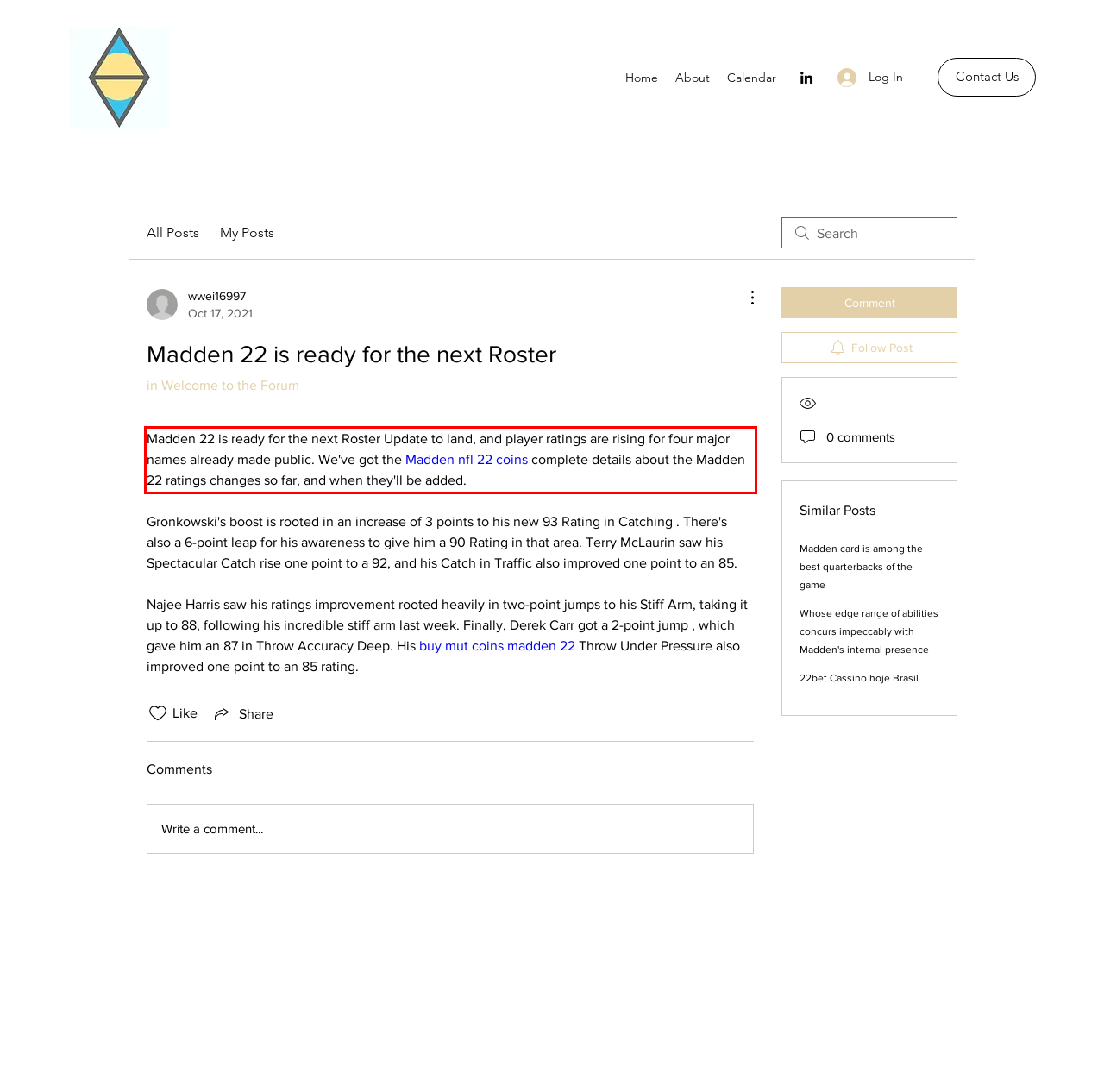Given a webpage screenshot, identify the text inside the red bounding box using OCR and extract it.

Madden 22 is ready for the next Roster Update to land, and player ratings are rising for four major names already made public. We've got the Madden nfl 22 coins complete details about the Madden 22 ratings changes so far, and when they'll be added.